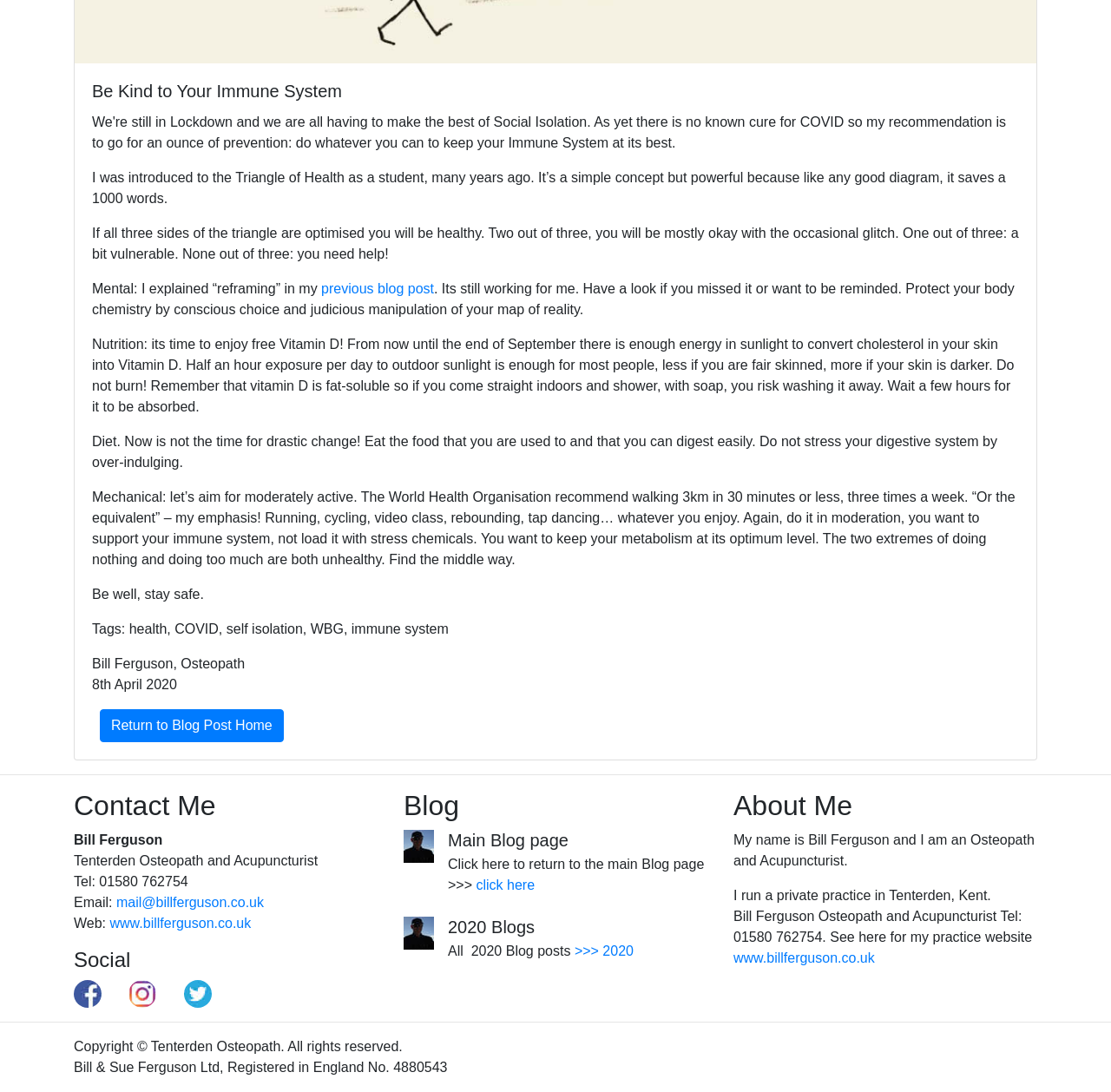Can you find the bounding box coordinates for the UI element given this description: "alt="Tenterden Osteopath Bill Ferguson""? Provide the coordinates as four float numbers between 0 and 1: [left, top, right, bottom].

[0.116, 0.902, 0.141, 0.916]